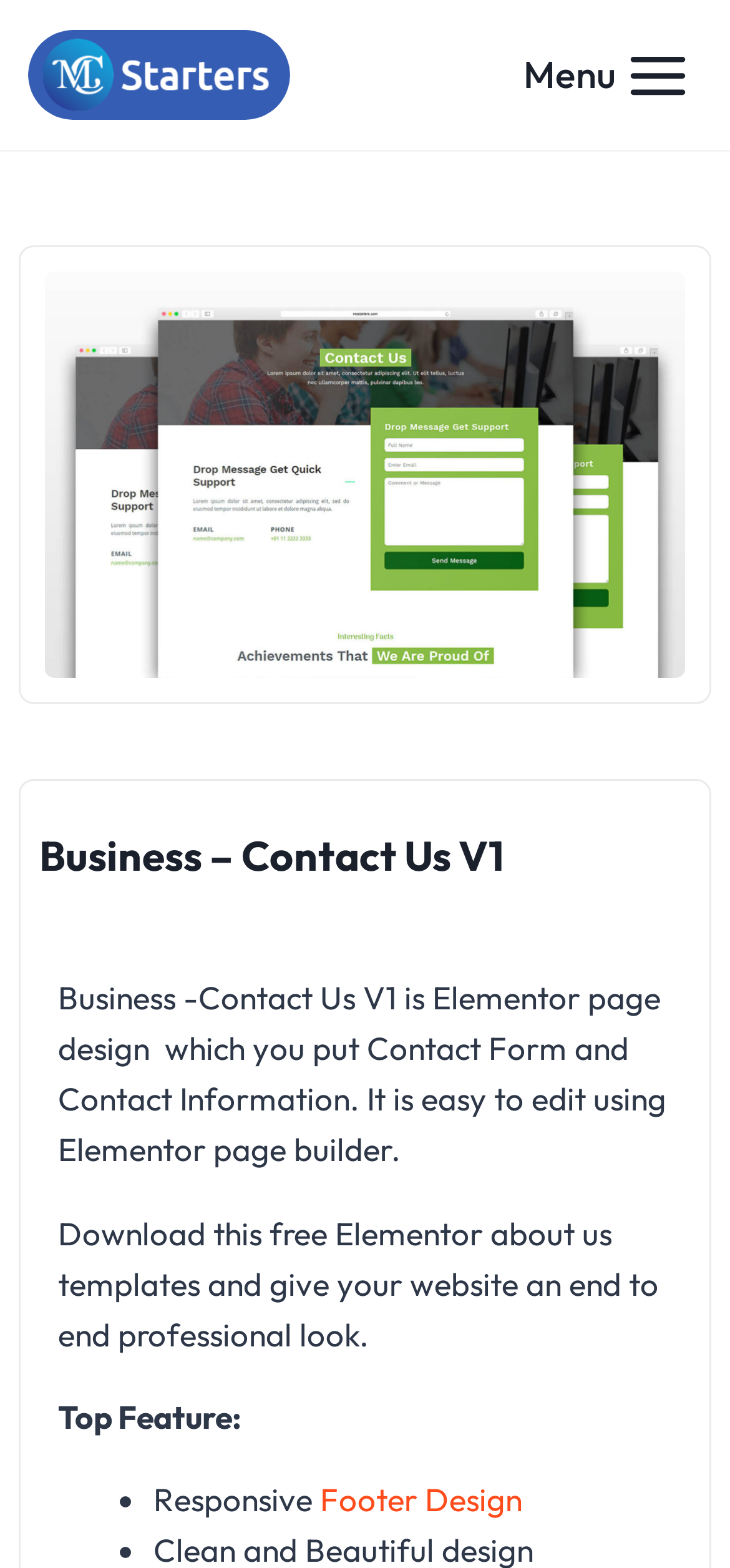What is the name of the template?
Using the image, provide a detailed and thorough answer to the question.

The name of the template is located at the top of the webpage, in a heading element, and is 'Business - Contact Us V1'.